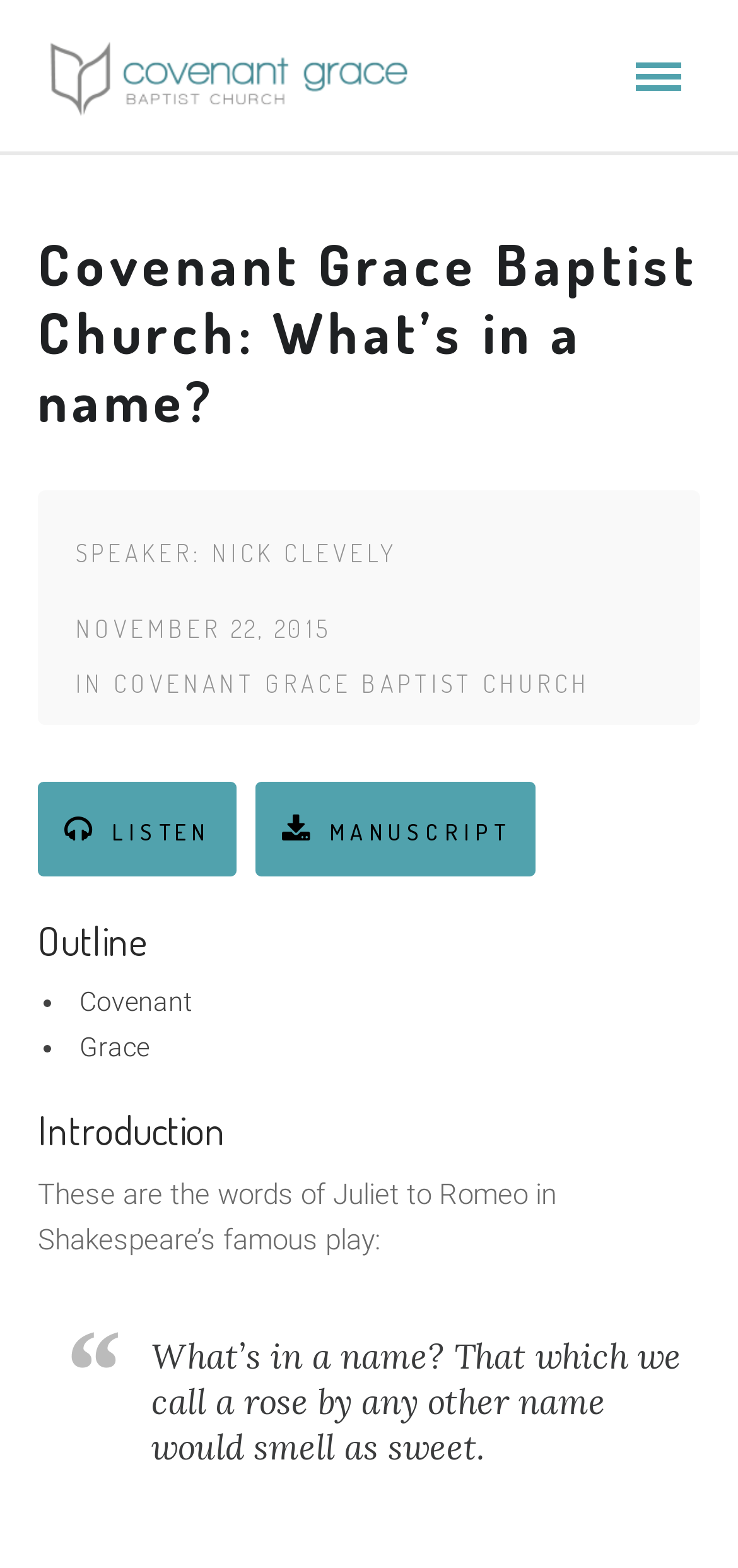Generate the title text from the webpage.

Covenant Grace Baptist Church: What’s in a name?